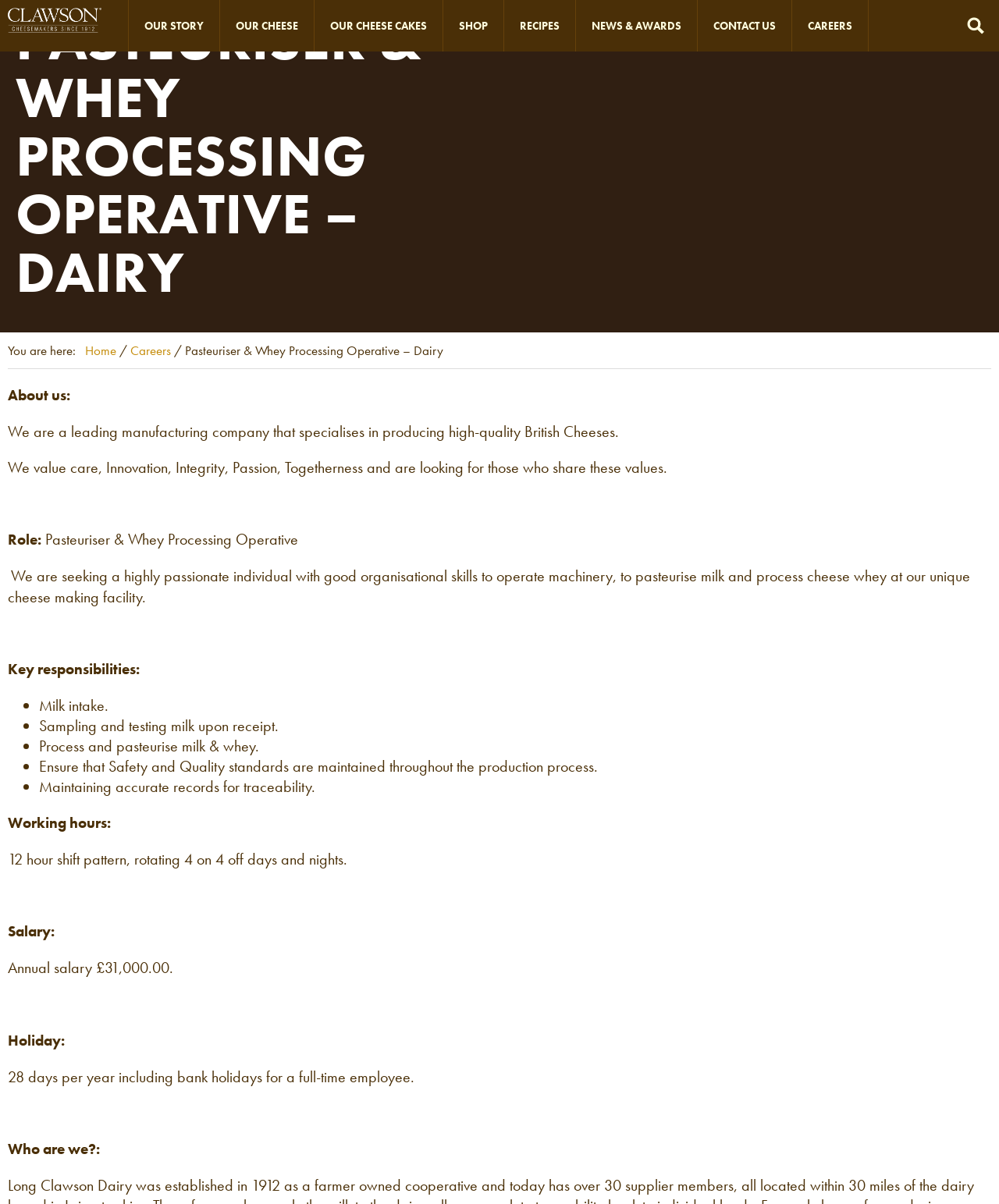What is the principal heading displayed on the webpage?

PASTEURISER & WHEY PROCESSING OPERATIVE – DAIRY